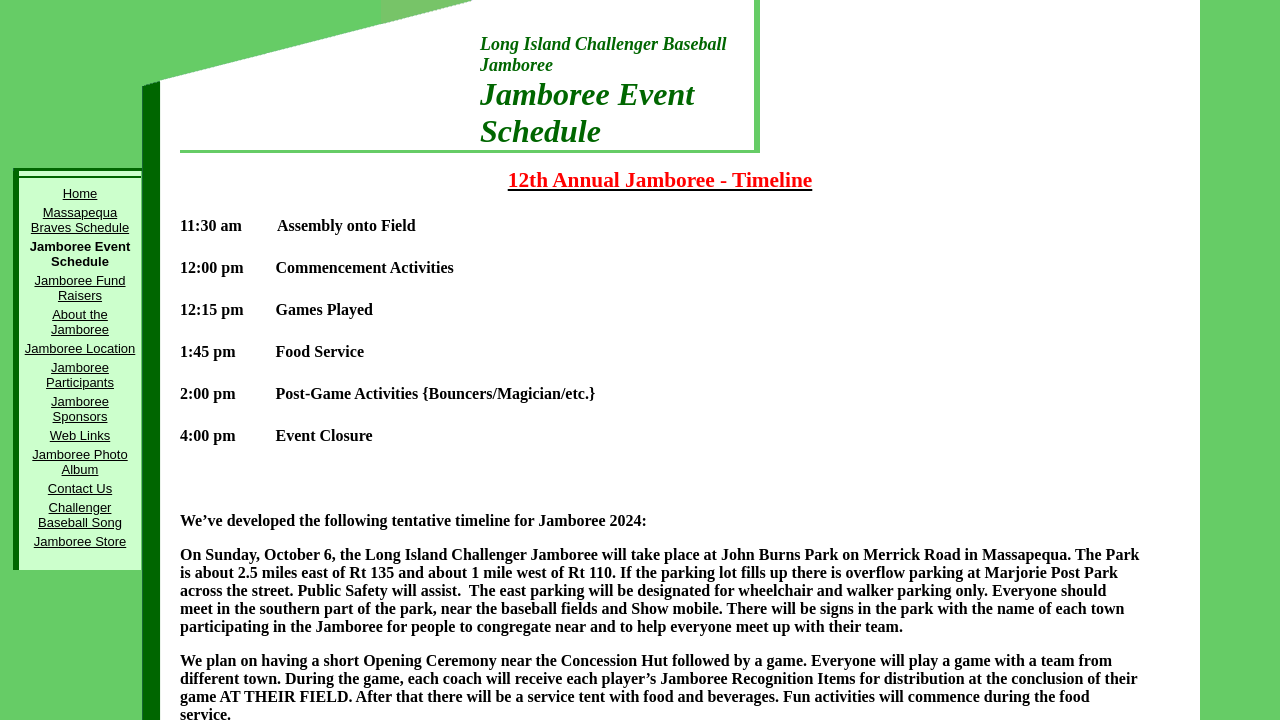Determine the bounding box coordinates for the clickable element to execute this instruction: "View Jamboree Event Schedule". Provide the coordinates as four float numbers between 0 and 1, i.e., [left, top, right, bottom].

[0.023, 0.332, 0.102, 0.374]